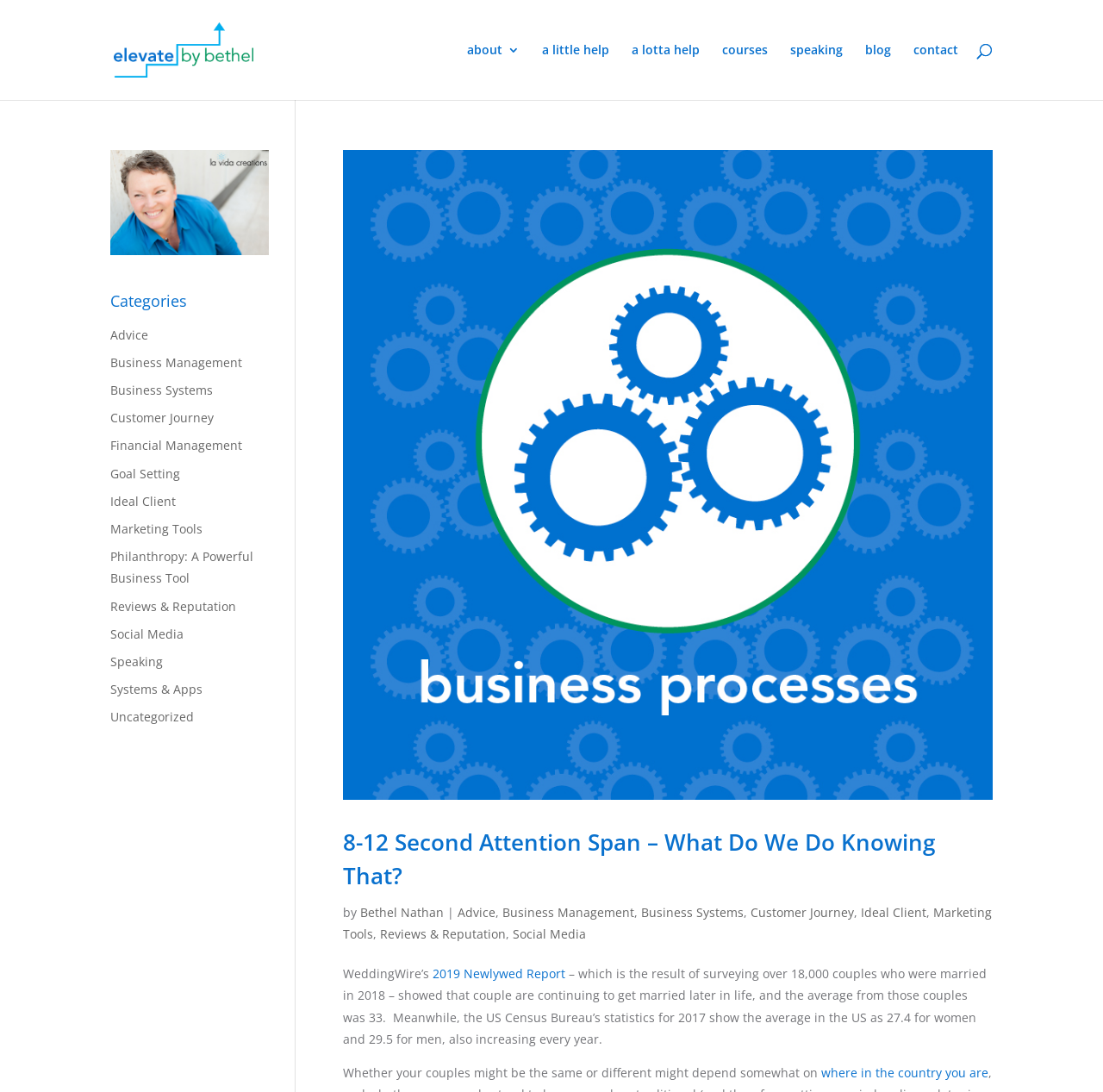Please locate the bounding box coordinates of the element that needs to be clicked to achieve the following instruction: "visit the 'blog' page". The coordinates should be four float numbers between 0 and 1, i.e., [left, top, right, bottom].

[0.784, 0.04, 0.808, 0.092]